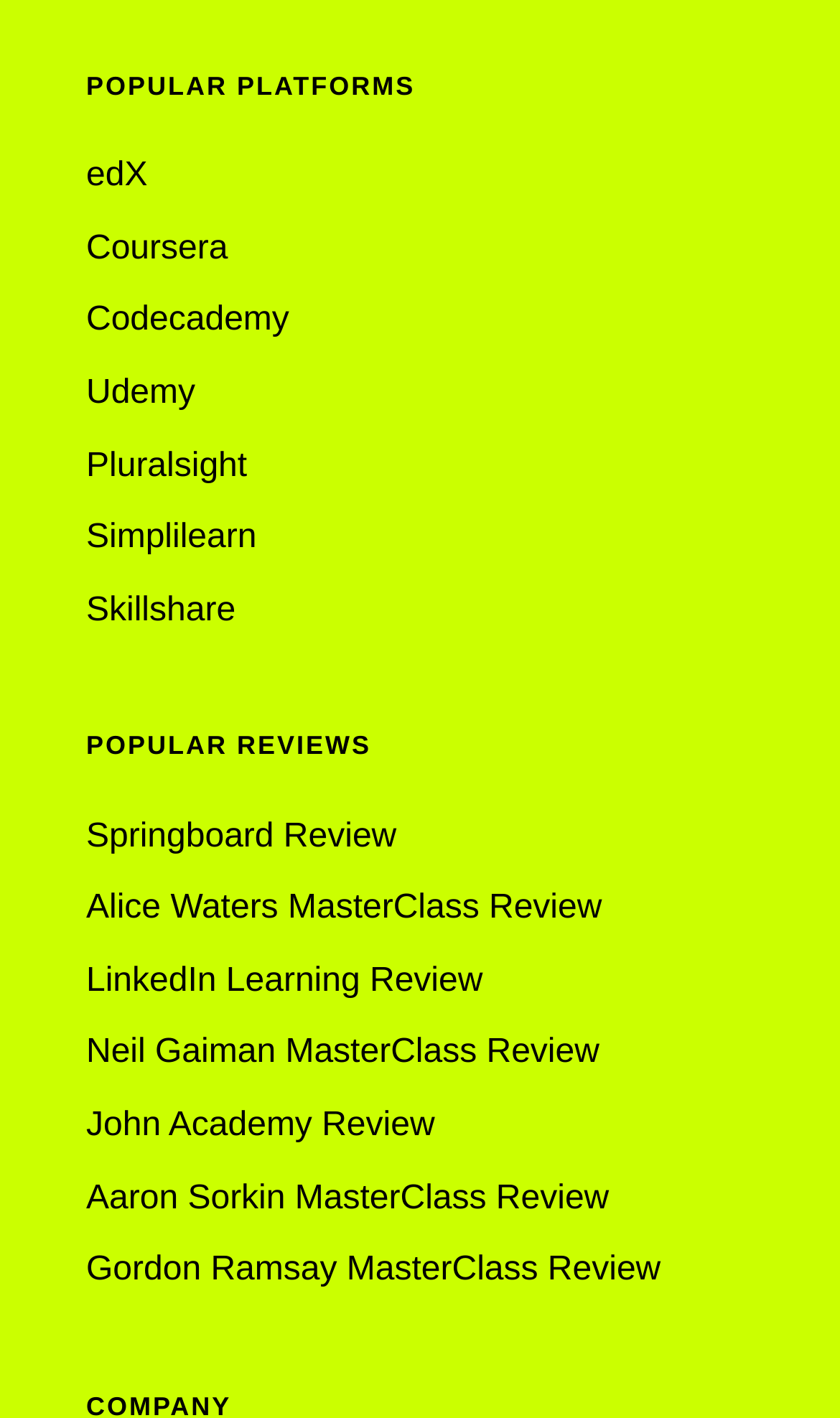Answer the following in one word or a short phrase: 
How many review links are listed under 'POPULAR REVIEWS'?

7